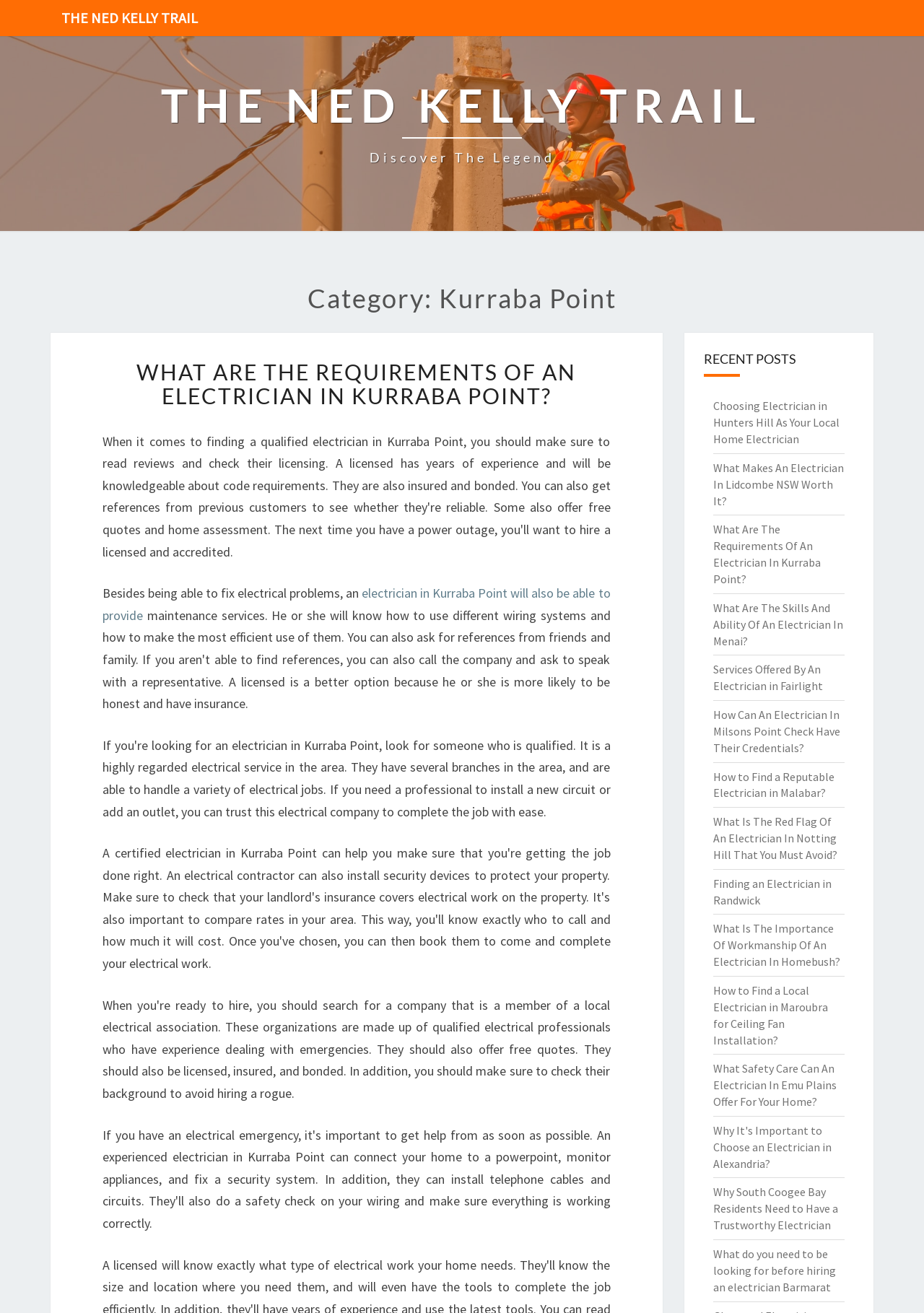Using a single word or phrase, answer the following question: 
What is the category of this webpage?

Kurraba Point